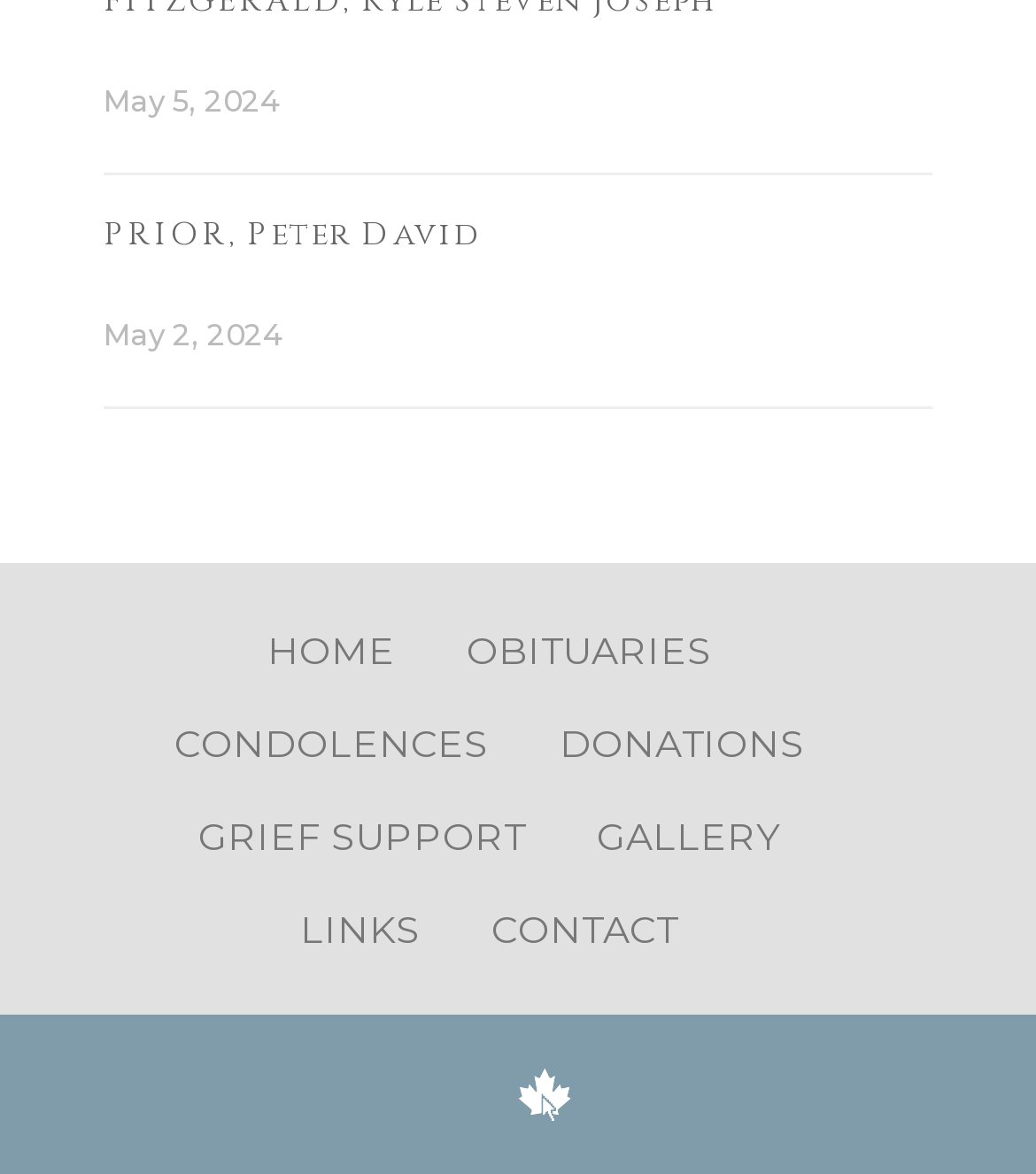What is the date of the latest update?
Kindly offer a comprehensive and detailed response to the question.

The date 'May 5, 2024' is found in the time element, which is located near the top of the webpage. This suggests that the webpage was last updated on this date, possibly indicating the date of the latest obituary or news.